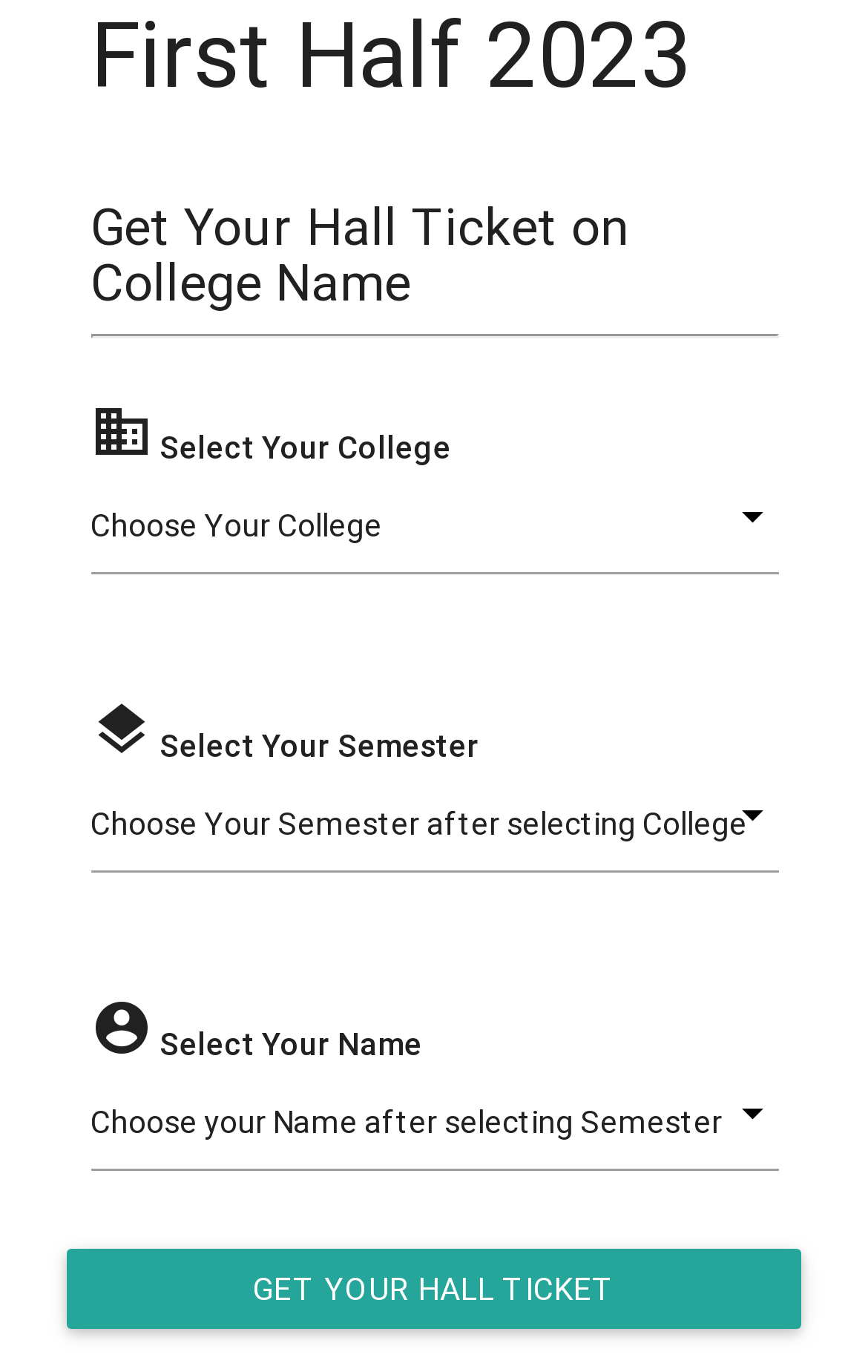For the given element description Get Your Hall Ticket, determine the bounding box coordinates of the UI element. The coordinates should follow the format (top-left x, top-left y, bottom-right x, bottom-right y) and be within the range of 0 to 1.

[0.077, 0.91, 0.923, 0.968]